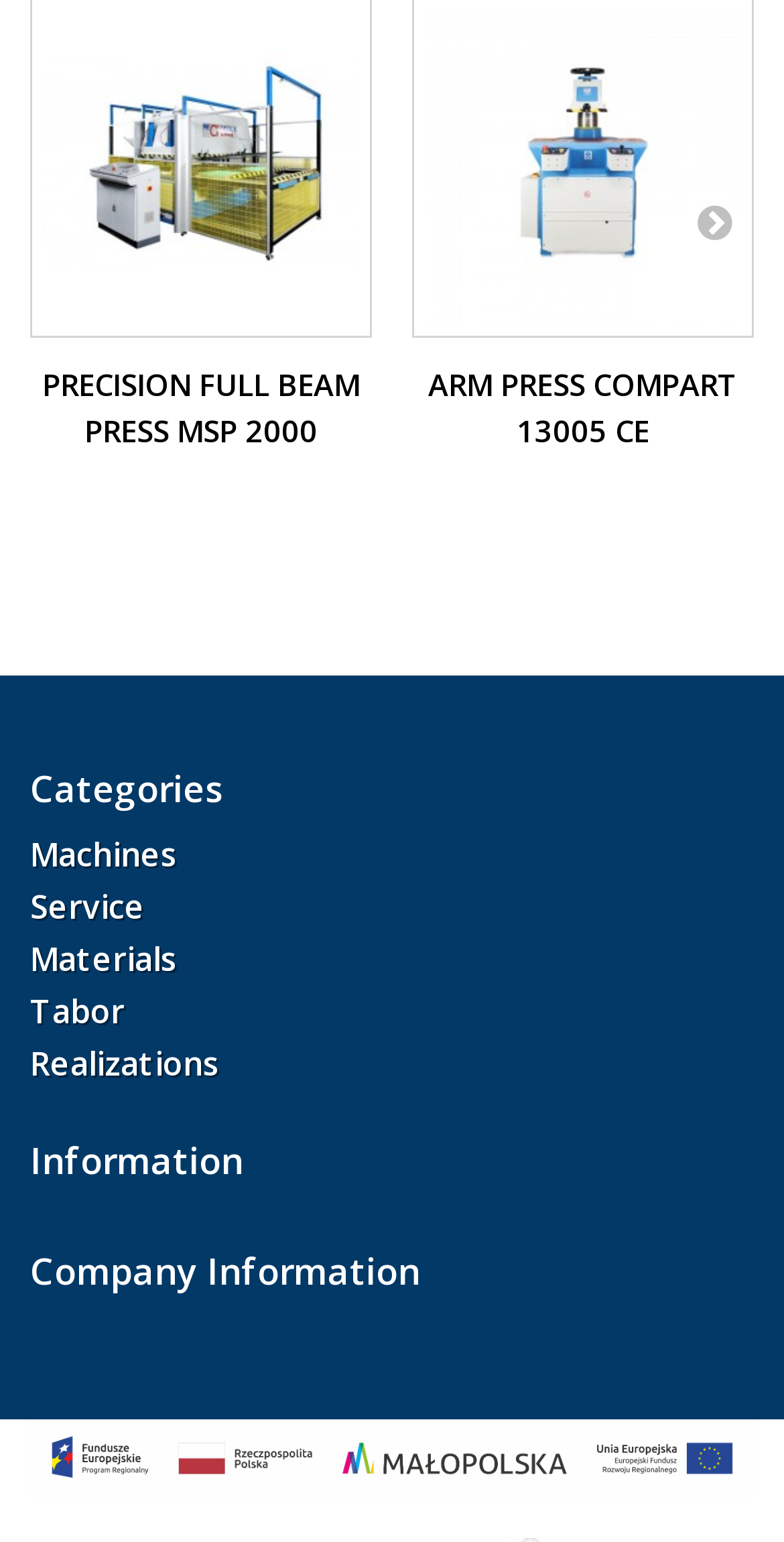Please provide the bounding box coordinates for the element that needs to be clicked to perform the instruction: "Check the banner of European Funds". The coordinates must consist of four float numbers between 0 and 1, formatted as [left, top, right, bottom].

[0.038, 0.943, 0.962, 0.971]